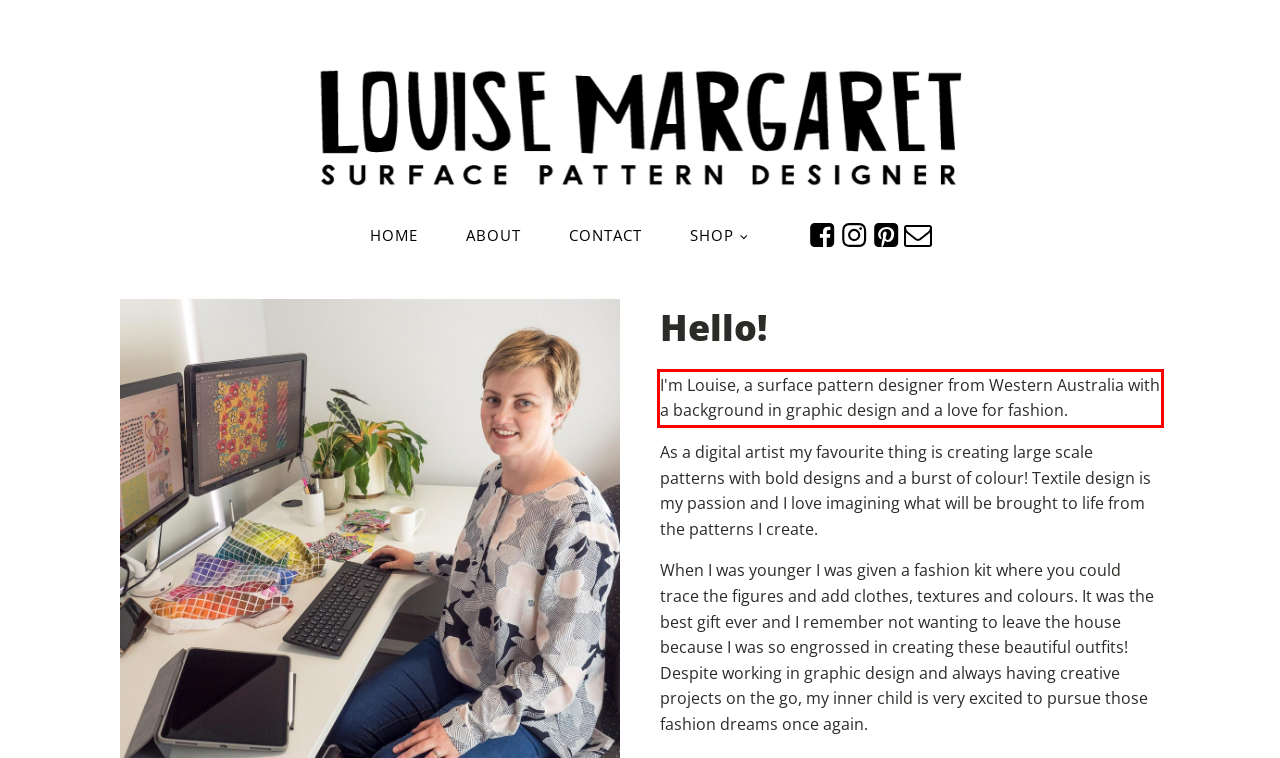Within the screenshot of a webpage, identify the red bounding box and perform OCR to capture the text content it contains.

I'm Louise, a surface pattern designer from Western Australia with a background in graphic design and a love for fashion.